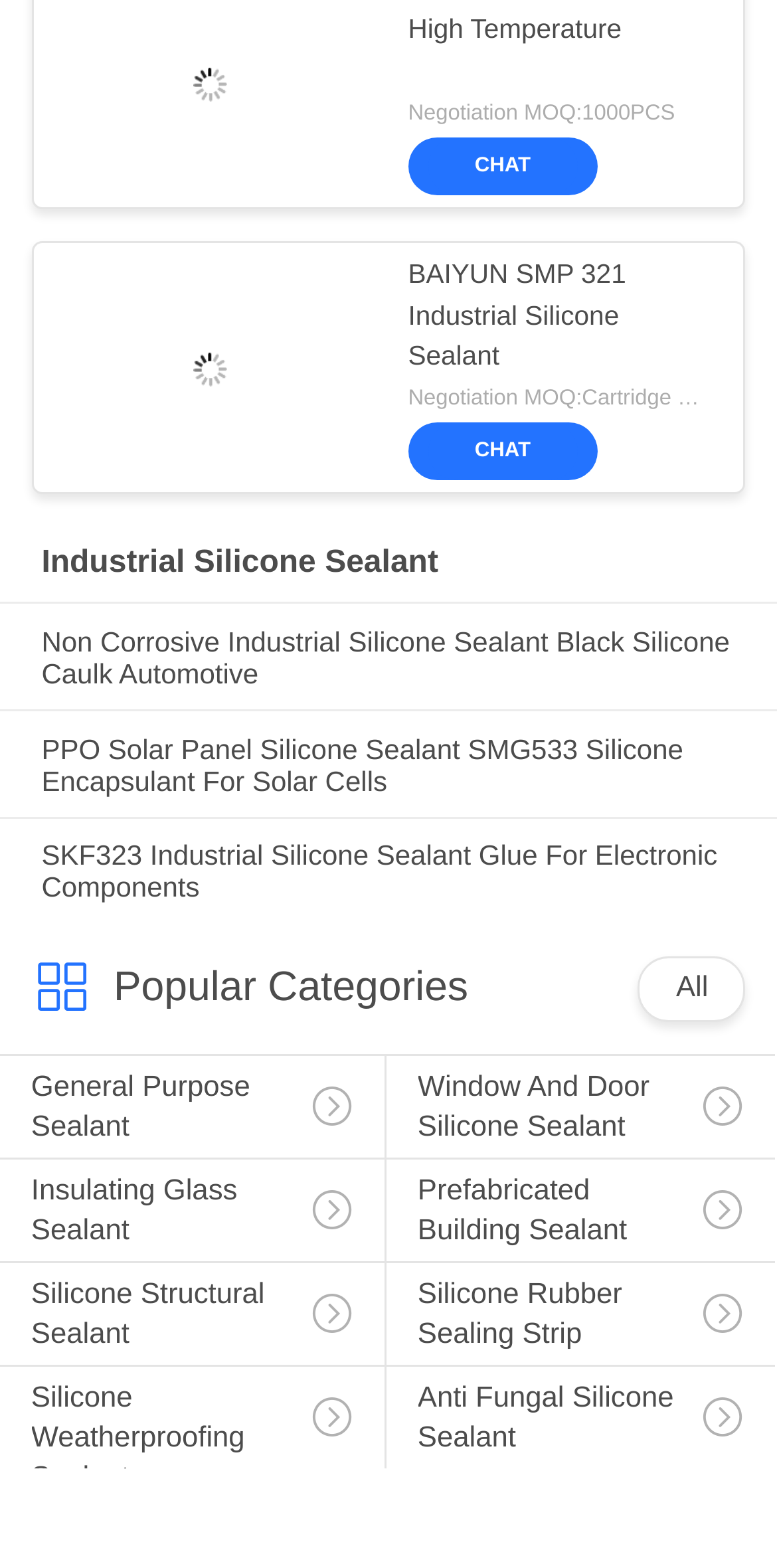Respond with a single word or phrase to the following question: What is the purpose of the 'CHAT' link?

To chat